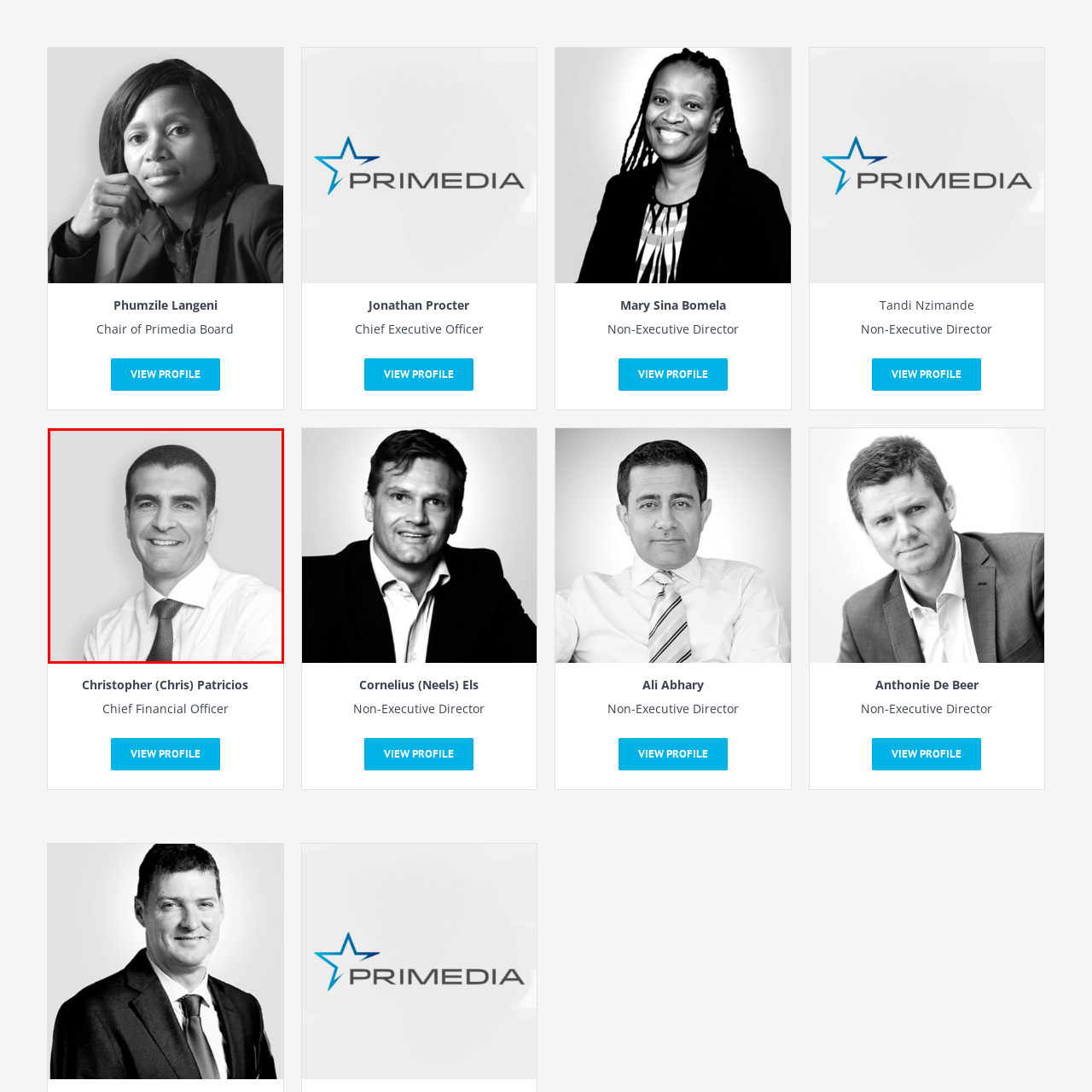What is Chris Patricios wearing?
Inspect the image enclosed within the red bounding box and provide a detailed answer to the question, using insights from the image.

The caption describes Chris Patricios as wearing a formal shirt and tie, which is consistent with the professional attire expected of a Chief Financial Officer.